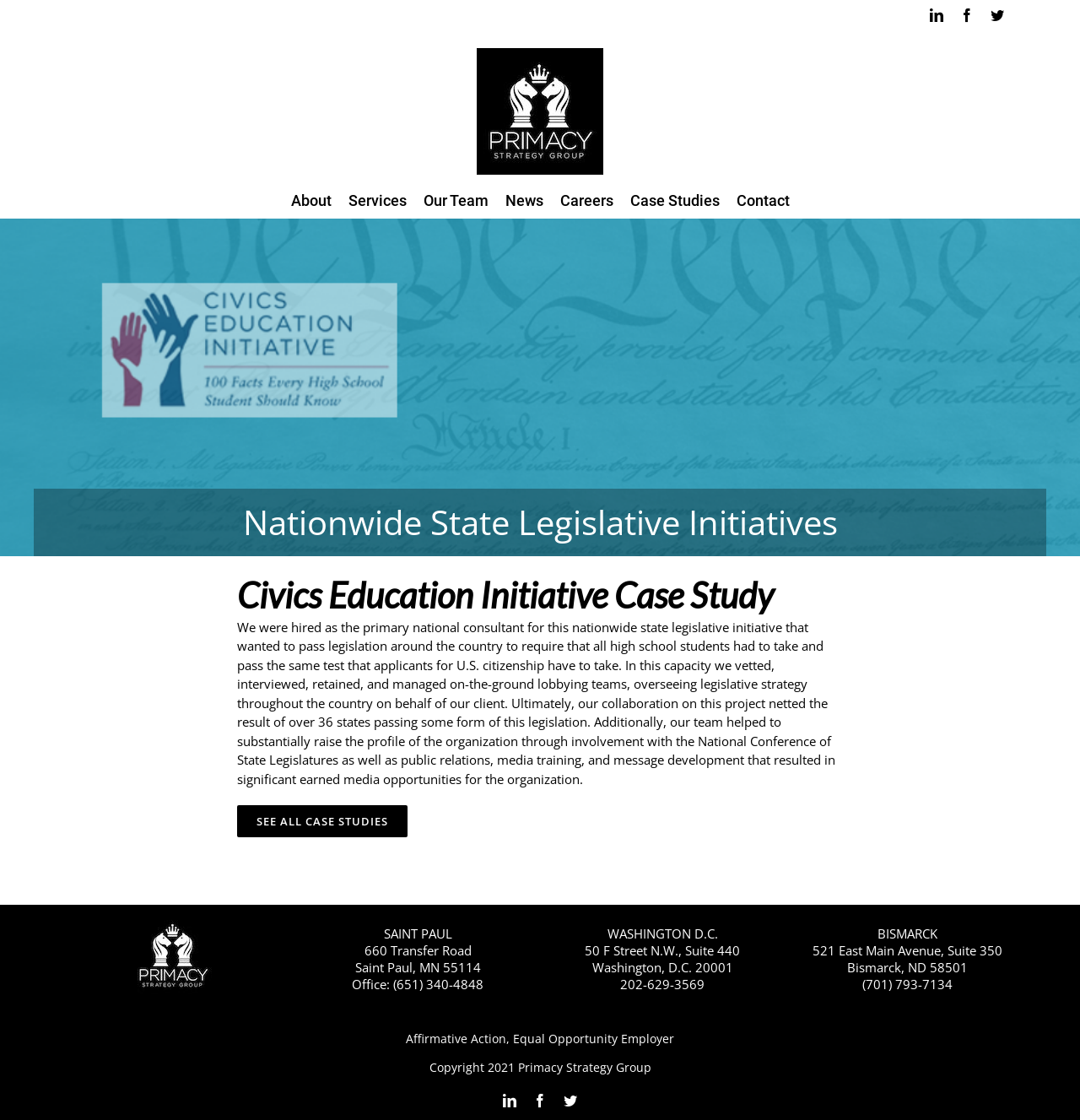Offer a detailed explanation of the webpage layout and contents.

This webpage is about a case study on Nationwide State Legislative Initiatives by Primacy Strategy Group. At the top right corner, there are three social media links: LinkedIn, Facebook, and Twitter. Below these links, the company's logo is displayed, followed by a main navigation menu with links to About, Services, Our Team, News, Careers, Case Studies, and Contact.

The main content of the page is a case study on Civics Education Initiative, which describes the company's role as a primary national consultant for a nationwide state legislative initiative. The text explains the company's responsibilities, including vetting and managing lobbying teams, and the outcome of the project, which resulted in over 36 states passing the legislation.

Below the case study, there is a link to "SEE ALL CASE STUDIES". The page also has a footer section with the company's contact information, including addresses and phone numbers for three locations: Saint Paul, Washington D.C., and Bismarck. Additionally, there are links to the company's social media profiles and a "Go to Top" link at the bottom right corner.